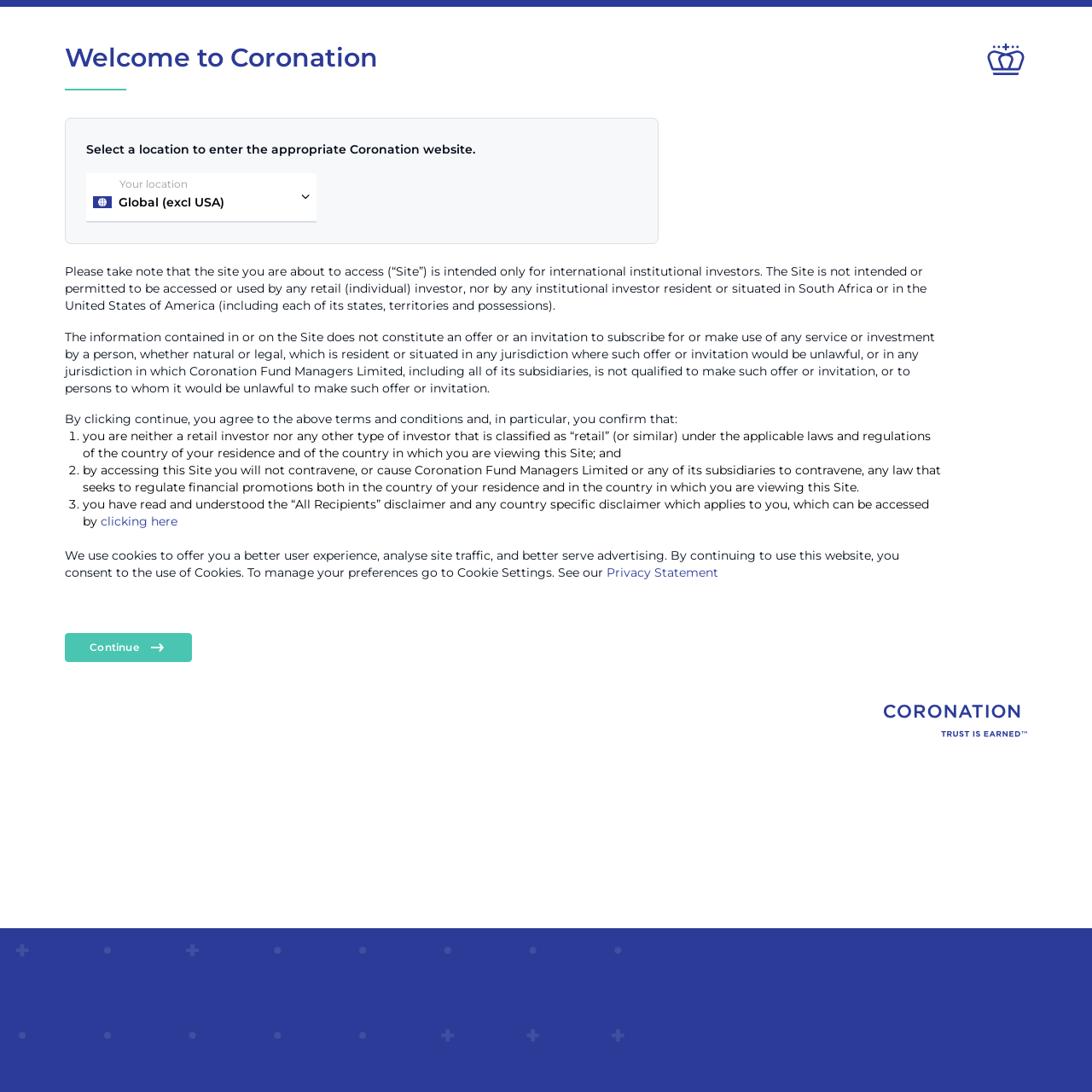What is the purpose of this webpage?
Analyze the image and deliver a detailed answer to the question.

The purpose of this webpage is to allow users to select a location to enter the appropriate Coronation website, as indicated by the 'Select a location to enter the appropriate Coronation website.' text and the 'Location dropdown' region.